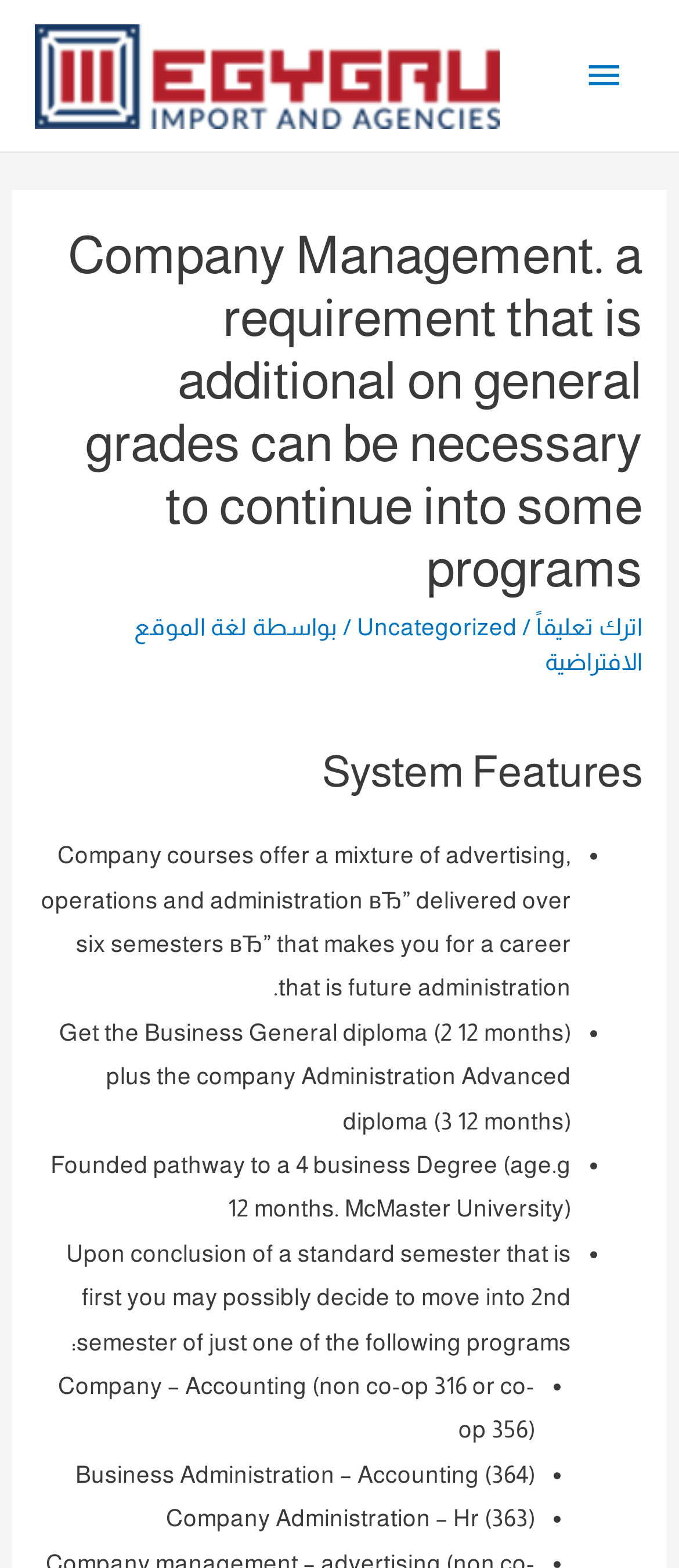What is the purpose of the company courses?
Give a detailed explanation using the information visible in the image.

The purpose of the company courses is to prepare students for a career in administration, as stated in the text 'Company courses offer a mixture of advertising, operations and administration вЂ” delivered over six semesters вЂ” that makes you for a career that is future administration.'